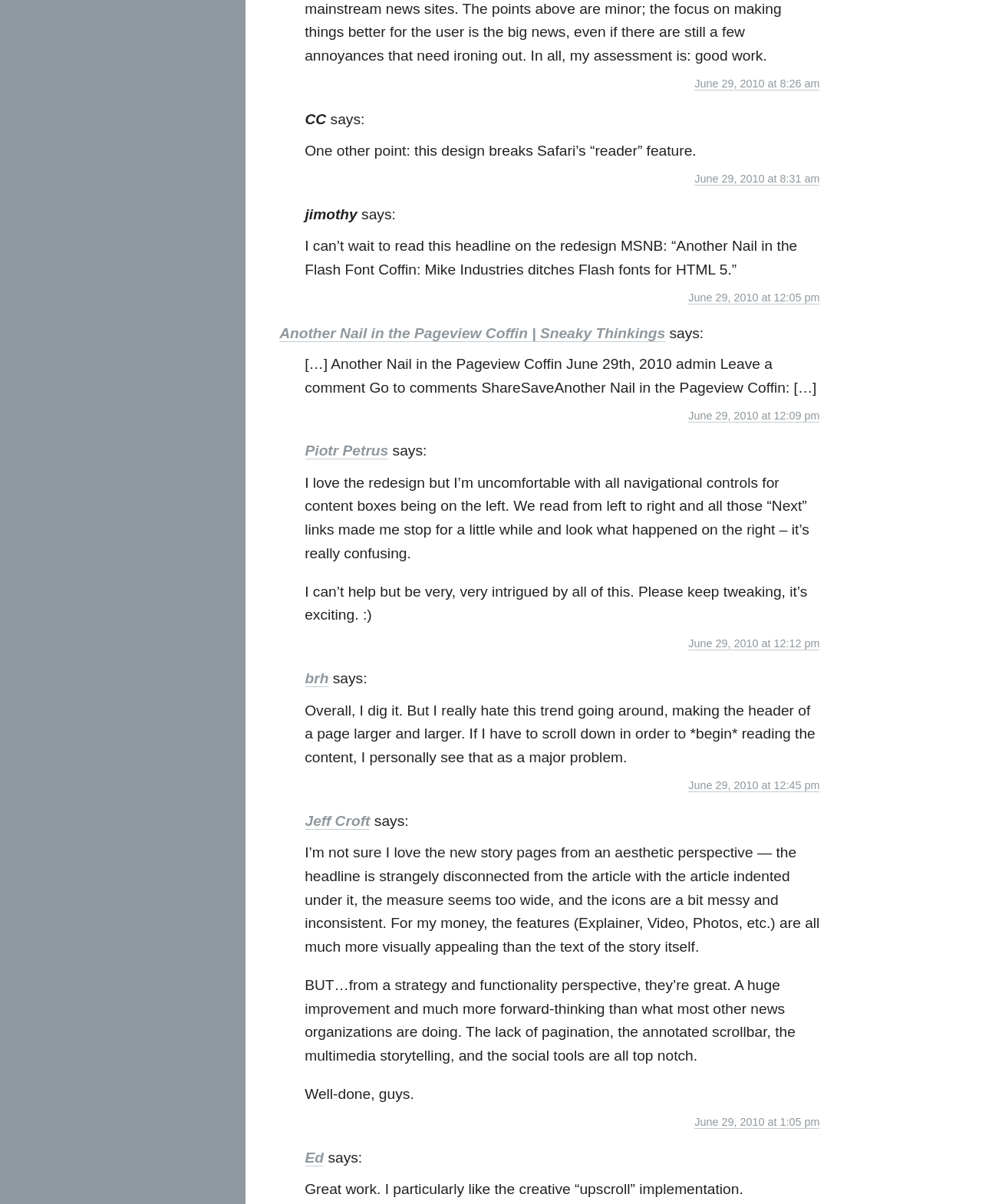Could you find the bounding box coordinates of the clickable area to complete this instruction: "View the post by Jeff Croft"?

[0.311, 0.675, 0.377, 0.689]